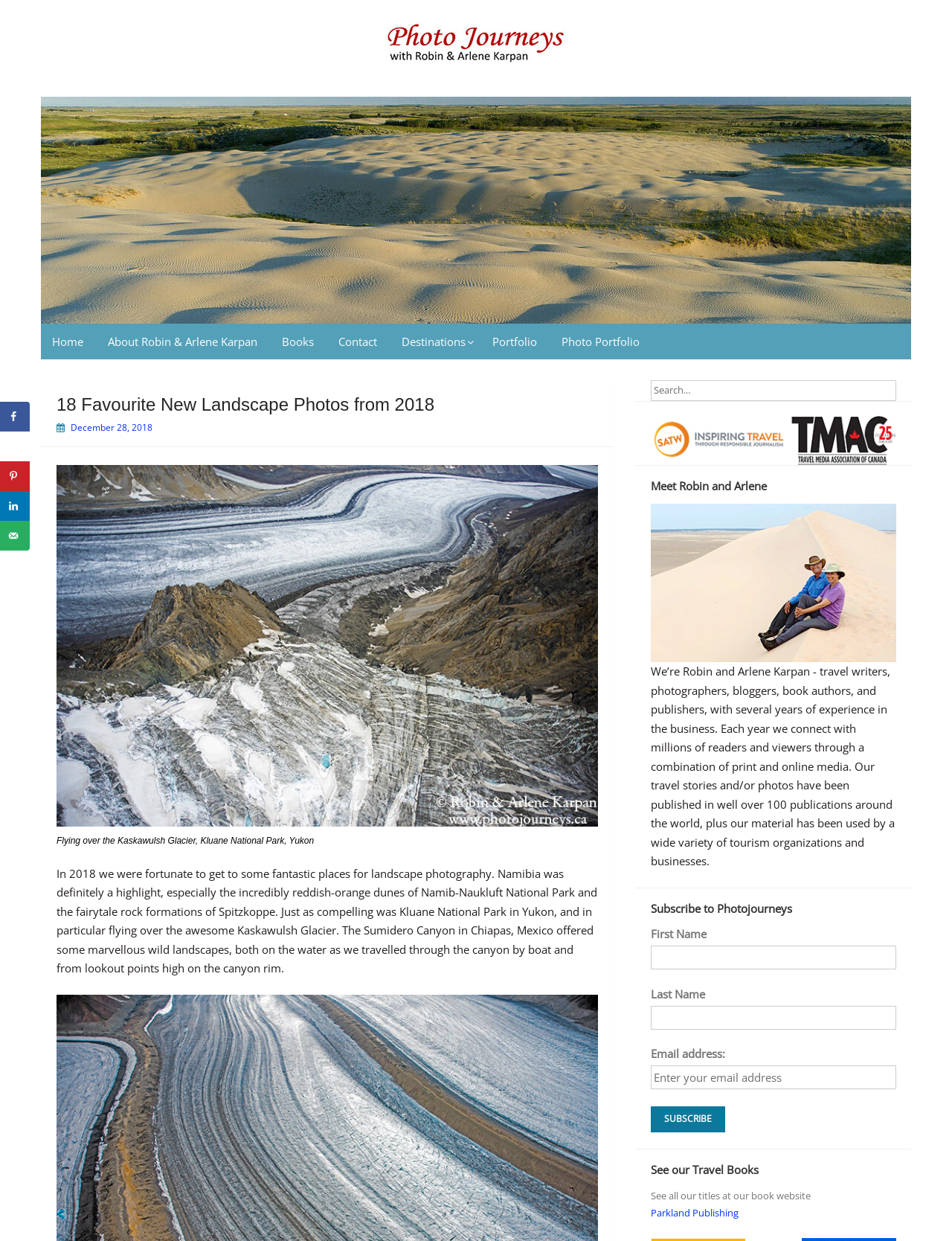Provide the bounding box coordinates for the UI element that is described by this text: "Sharing Your Products". The coordinates should be in the form of four float numbers between 0 and 1: [left, top, right, bottom].

None